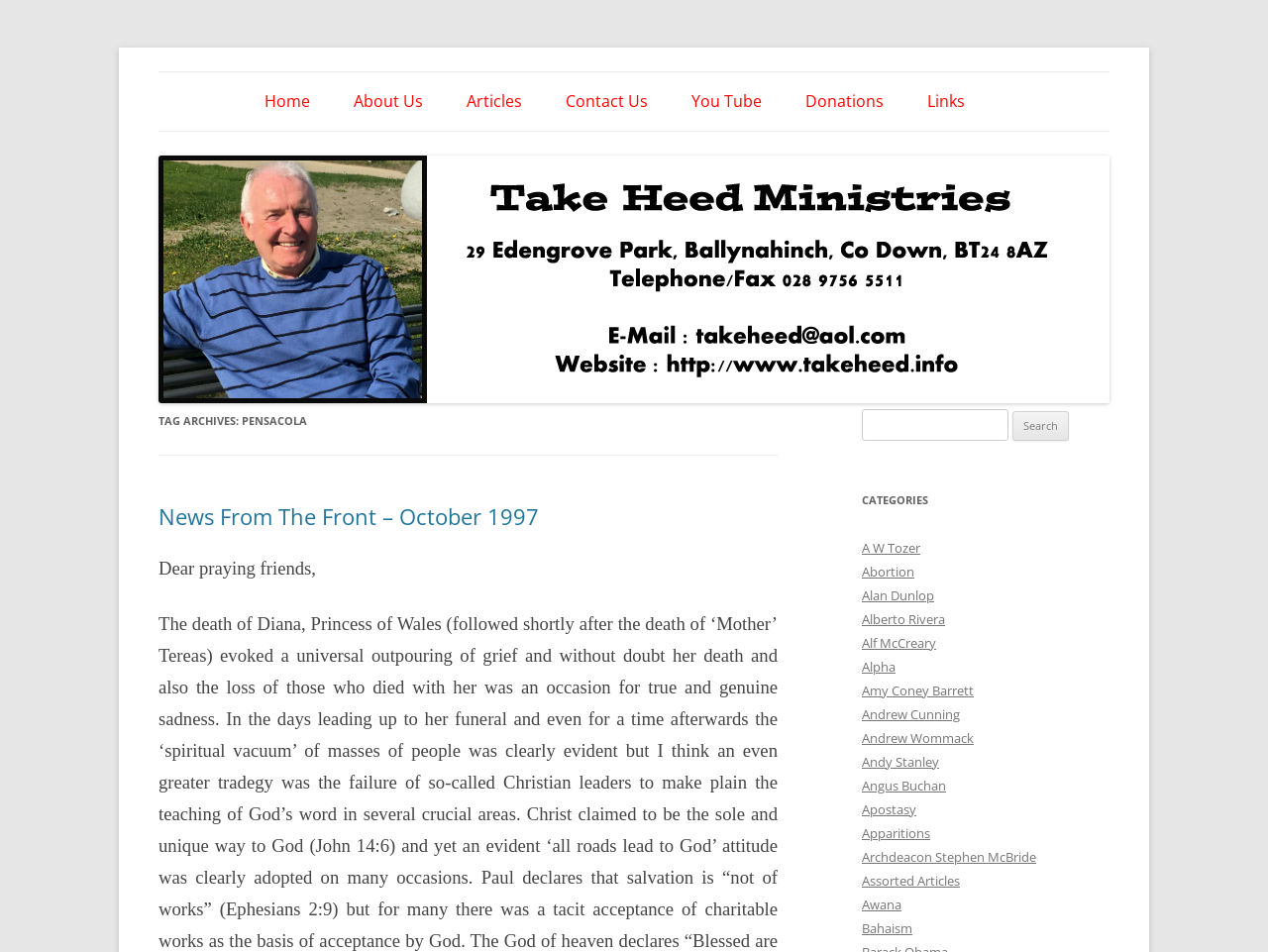Provide the bounding box coordinates of the HTML element described by the text: "parent_node: Company Name * name="wpforms[fields][3]"". The coordinates should be in the format [left, top, right, bottom] with values between 0 and 1.

None